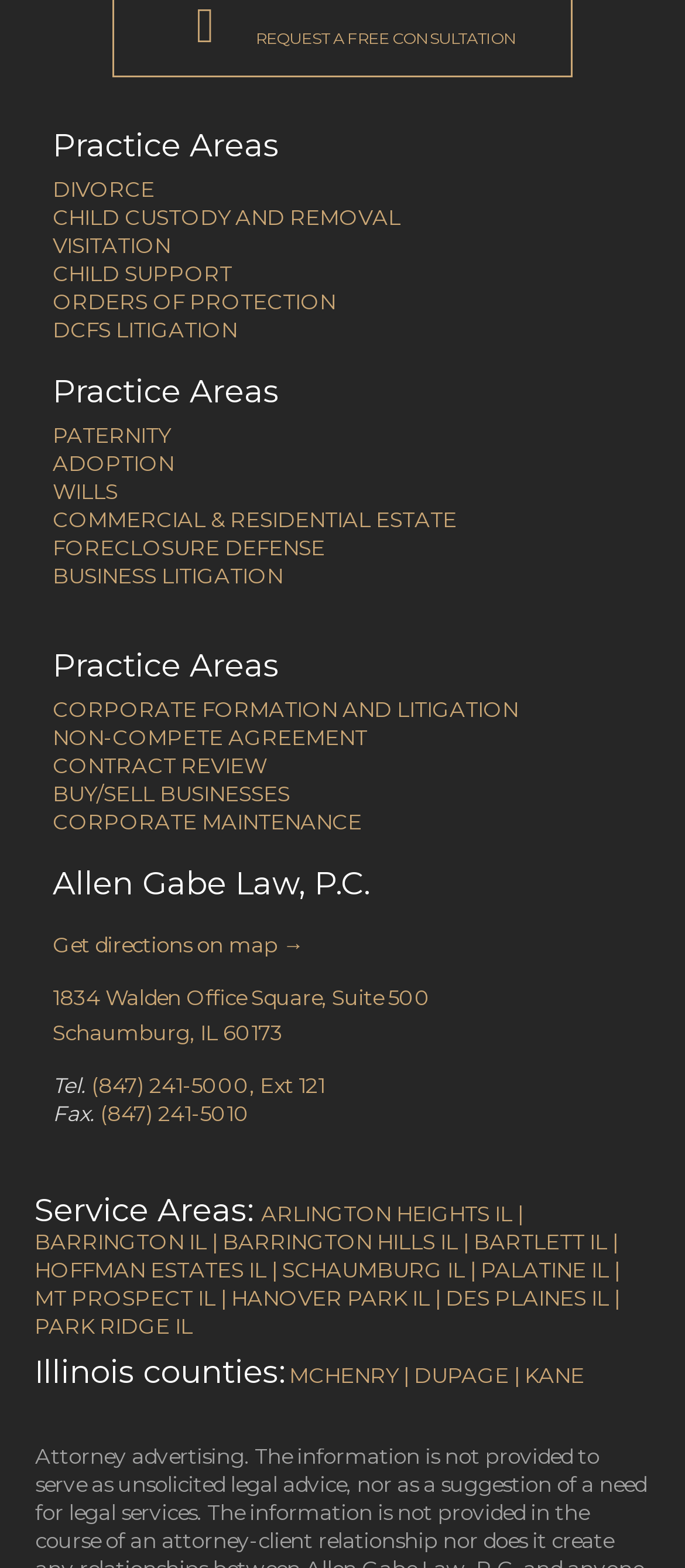Locate the bounding box coordinates of the element I should click to achieve the following instruction: "Click on DIVORCE".

[0.077, 0.112, 0.226, 0.129]